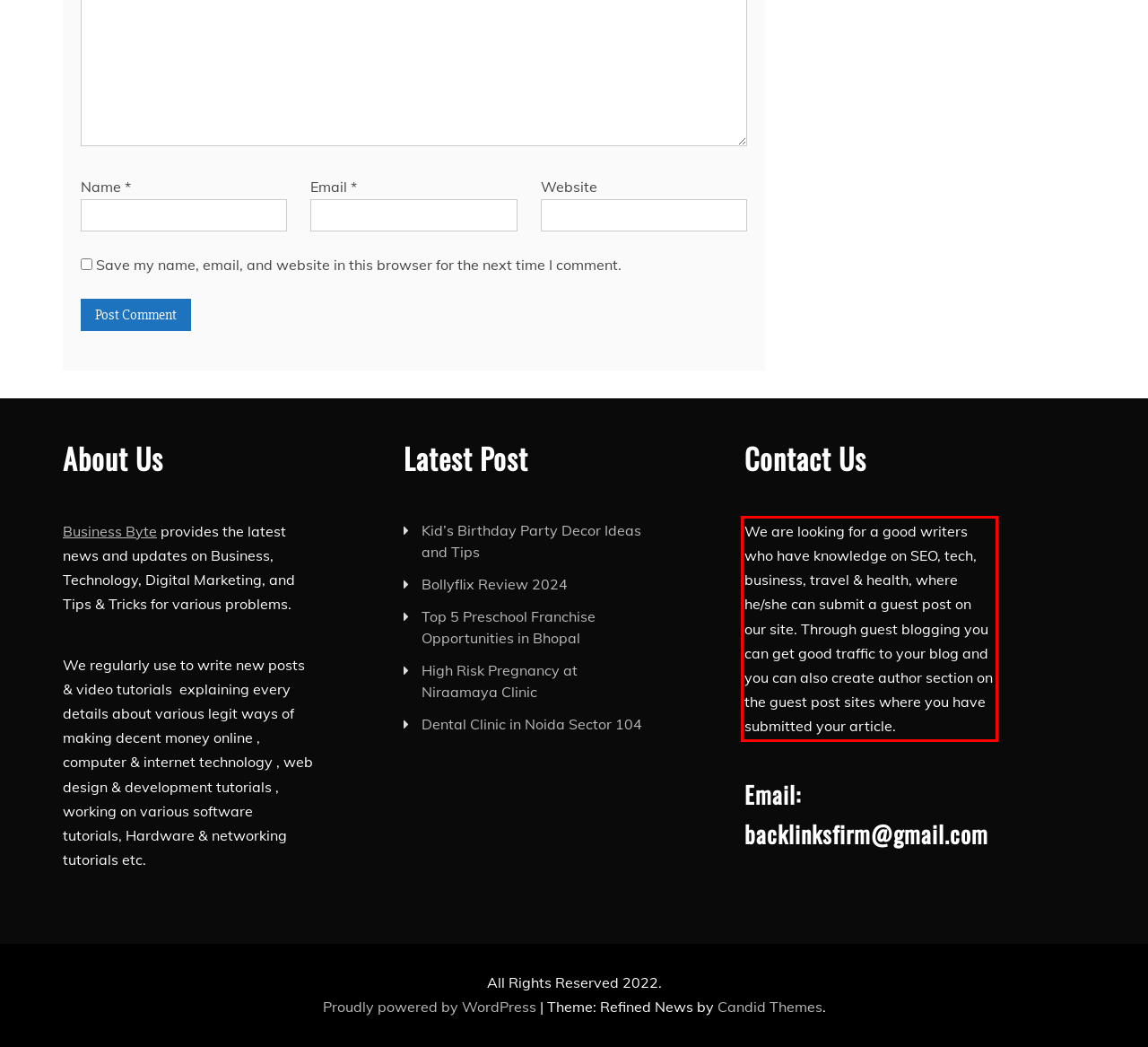Please recognize and transcribe the text located inside the red bounding box in the webpage image.

We are looking for a good writers who have knowledge on SEO, tech, business, travel & health, where he/she can submit a guest post on our site. Through guest blogging you can get good traffic to your blog and you can also create author section on the guest post sites where you have submitted your article.